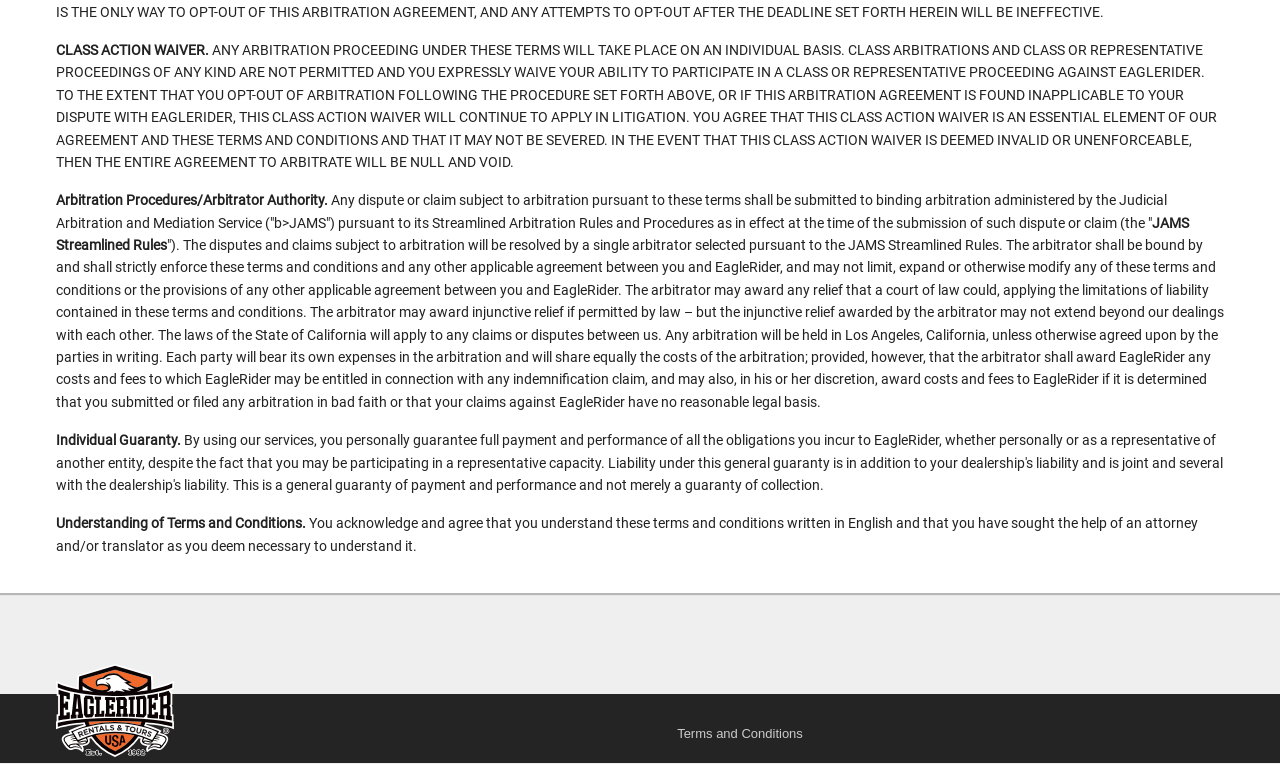From the webpage screenshot, predict the bounding box coordinates (top-left x, top-left y, bottom-right x, bottom-right y) for the UI element described here: Terms and Conditions

[0.529, 0.947, 0.627, 0.973]